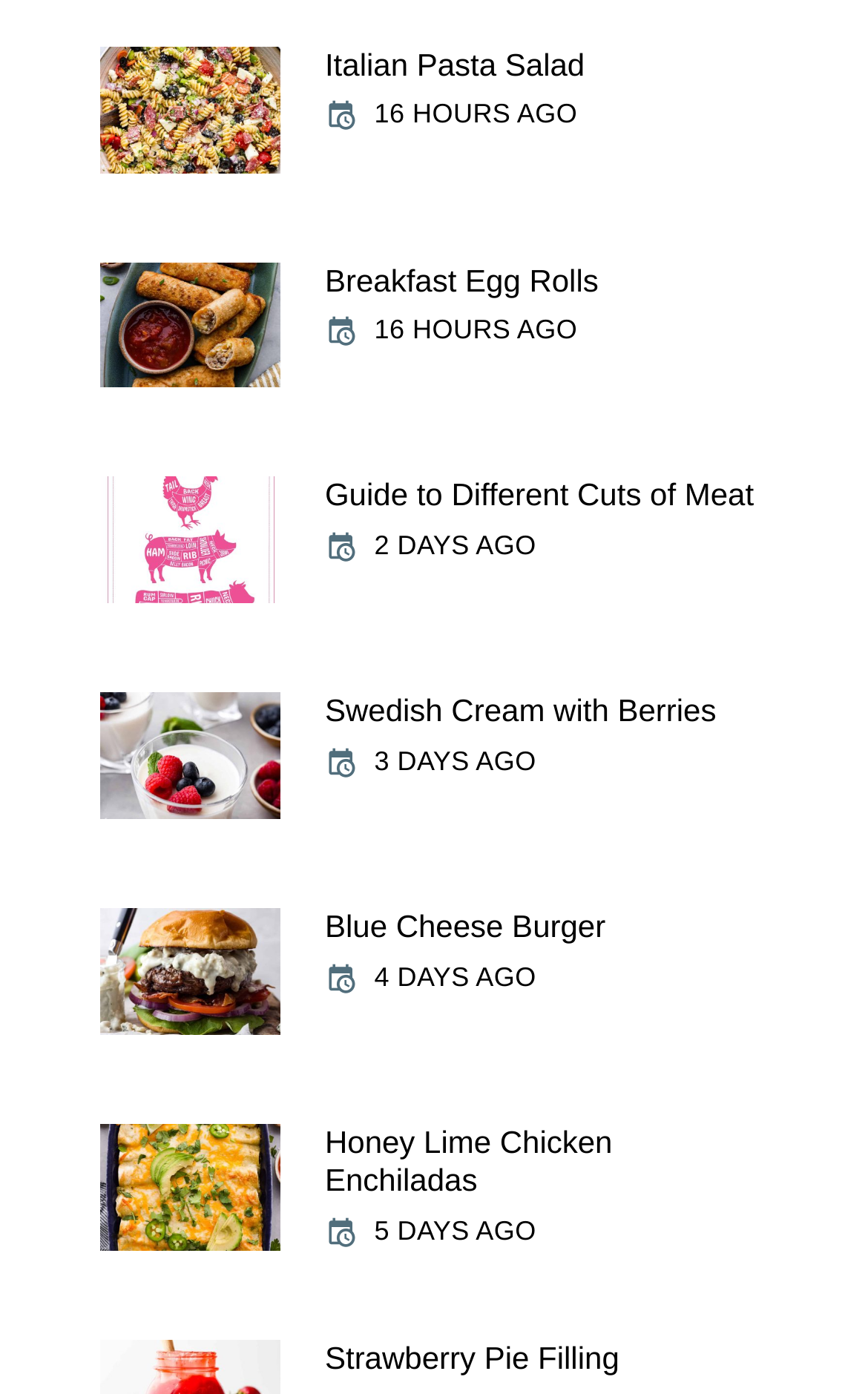Please provide the bounding box coordinate of the region that matches the element description: alt="Swedish Cream with Berries". Coordinates should be in the format (top-left x, top-left y, bottom-right x, bottom-right y) and all values should be between 0 and 1.

[0.115, 0.497, 0.323, 0.588]